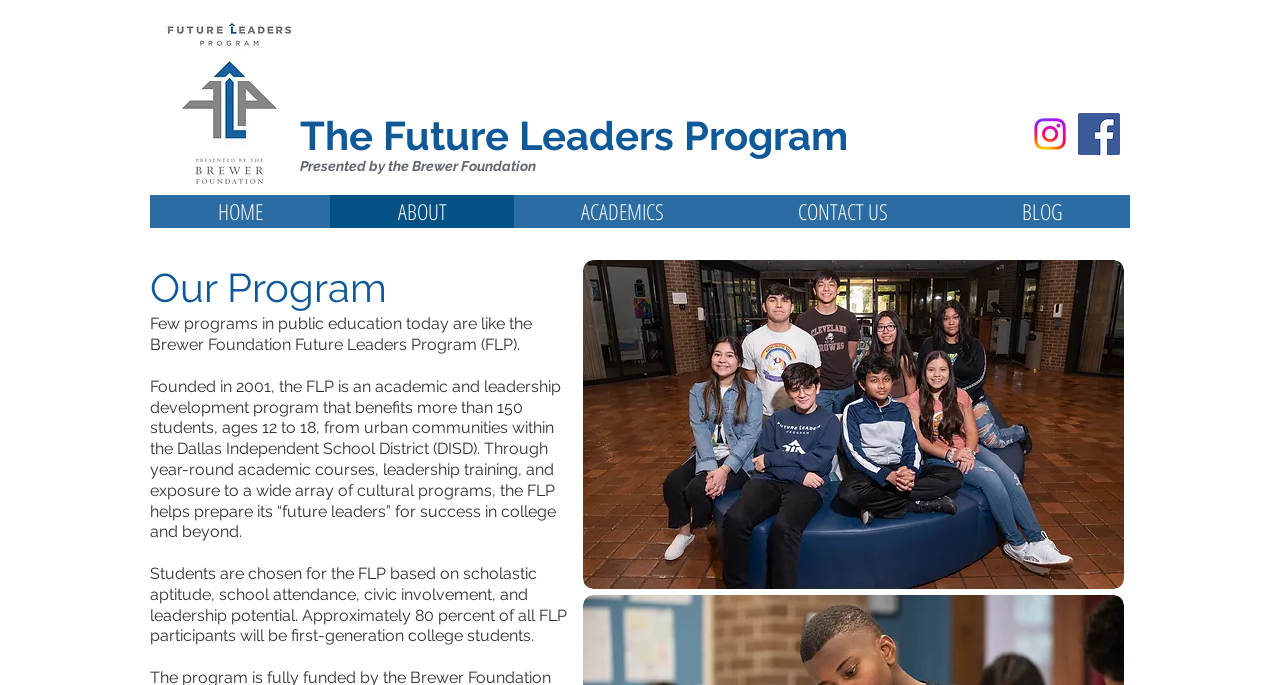Provide the bounding box coordinates of the UI element that matches the description: "CONTACT US".

[0.571, 0.285, 0.746, 0.333]